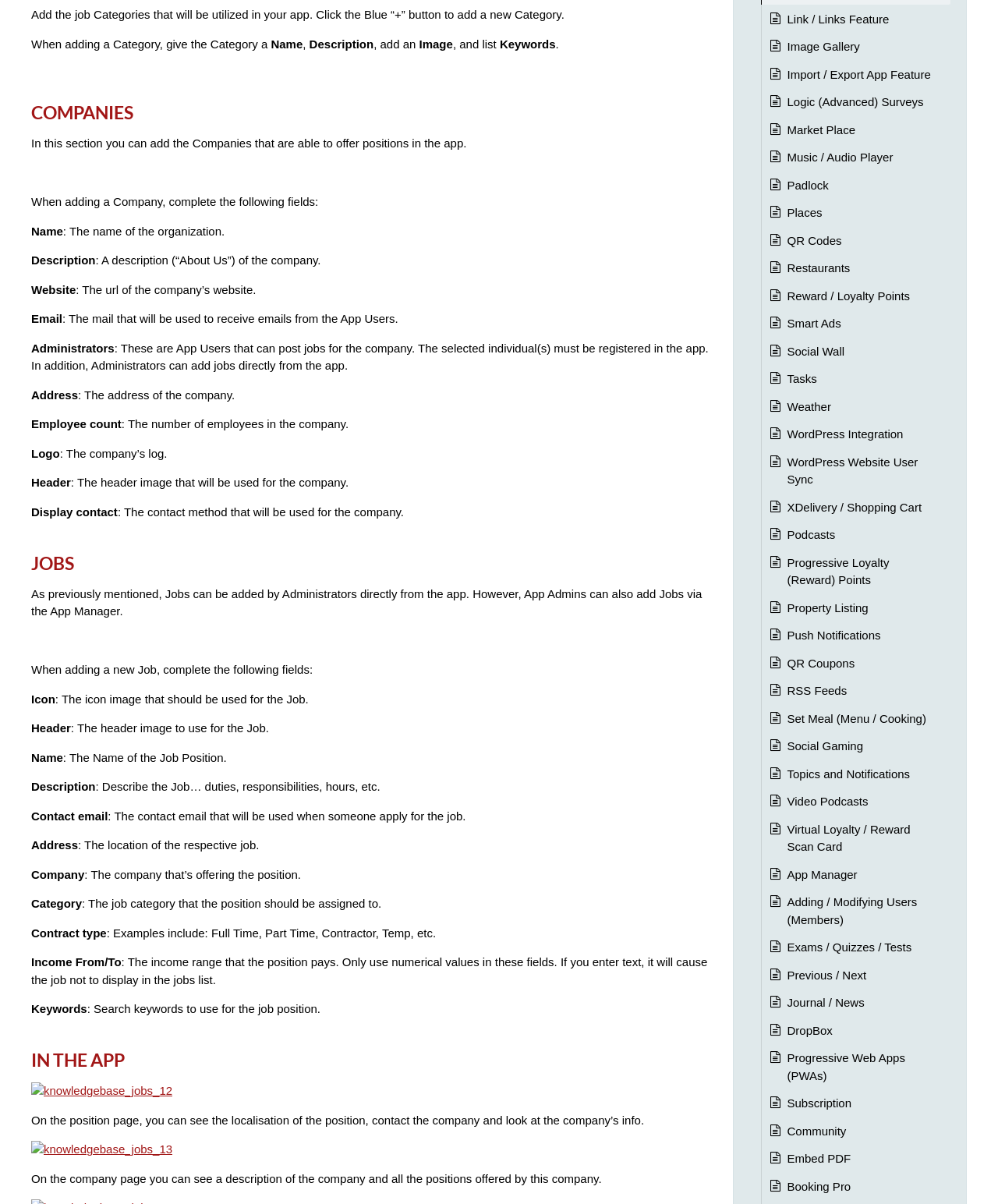What is the purpose of the 'Administrators' field when adding a company? Observe the screenshot and provide a one-word or short phrase answer.

To post jobs for the company